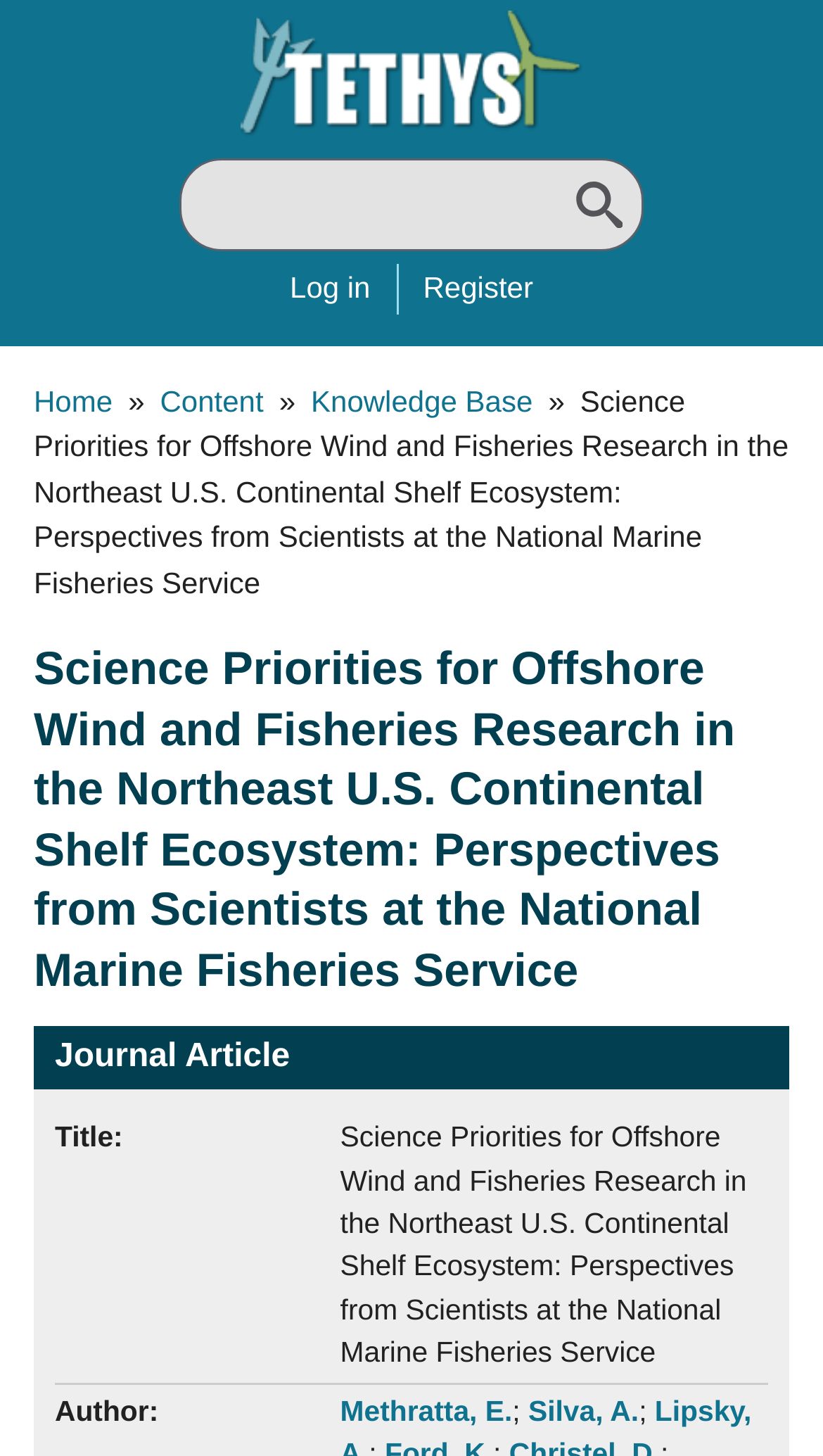Find the bounding box coordinates of the area that needs to be clicked in order to achieve the following instruction: "View the journal article". The coordinates should be specified as four float numbers between 0 and 1, i.e., [left, top, right, bottom].

[0.041, 0.704, 0.959, 0.749]